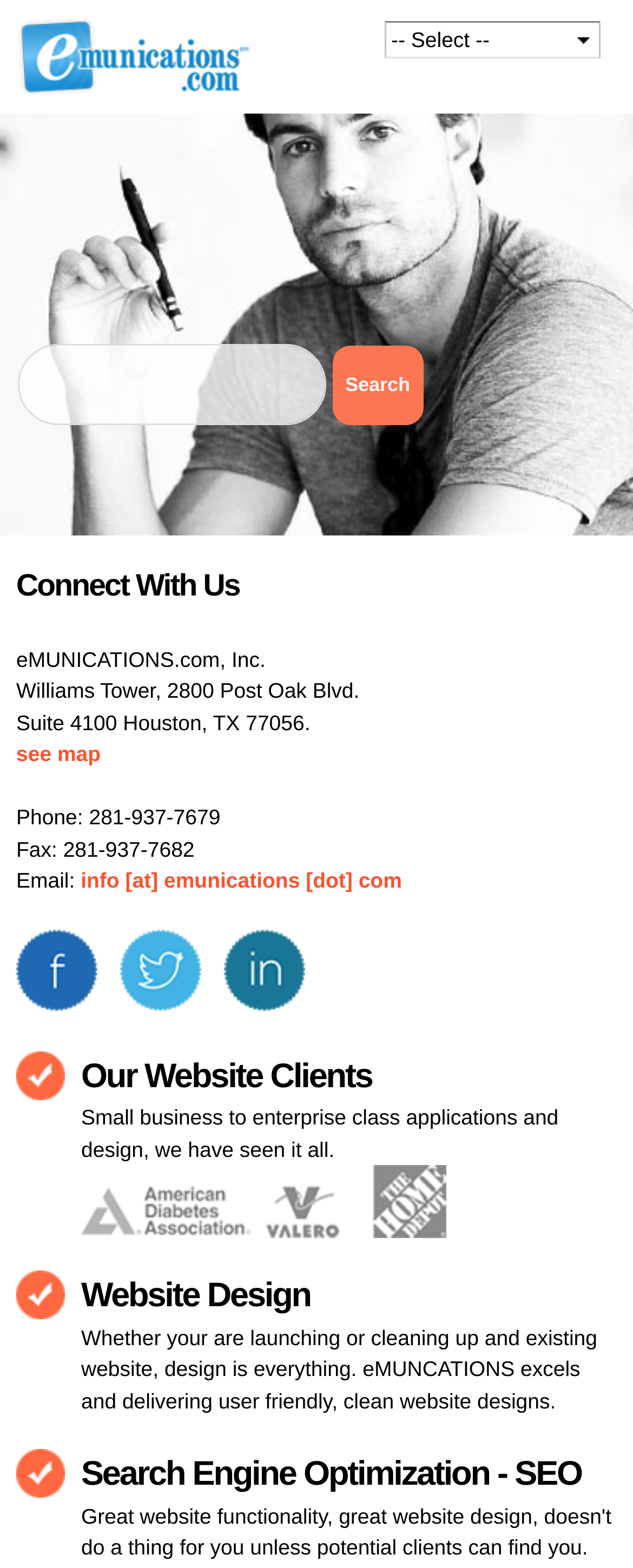Determine the bounding box coordinates for the UI element described. Format the coordinates as (top-left x, top-left y, bottom-right x, bottom-right y) and ensure all values are between 0 and 1. Element description: parent_node: Search name="search_block_form"

[0.028, 0.22, 0.515, 0.272]